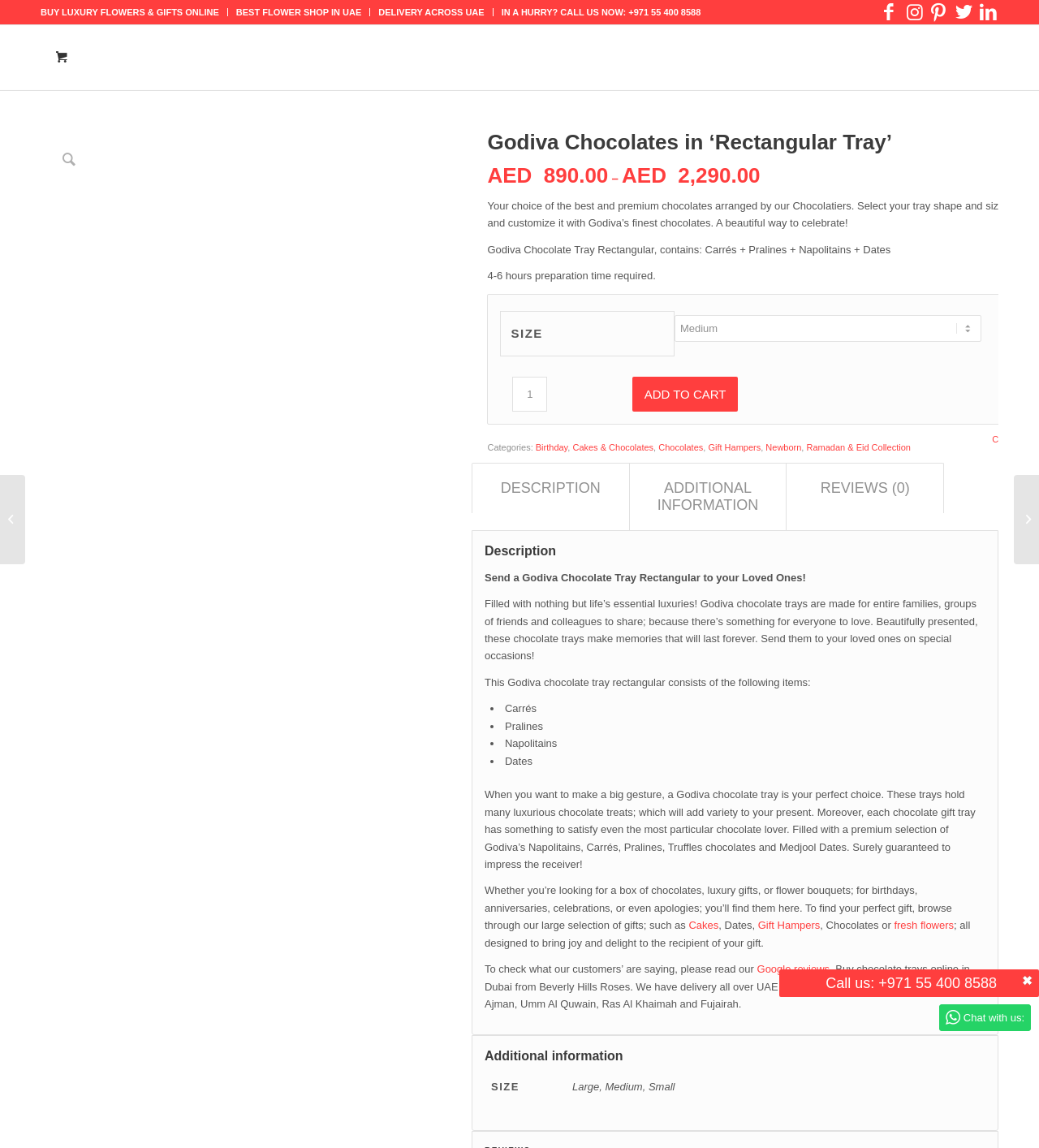Ascertain the bounding box coordinates for the UI element detailed here: "Clear". The coordinates should be provided as [left, top, right, bottom] with each value being a float between 0 and 1.

[0.127, 0.442, 0.154, 0.454]